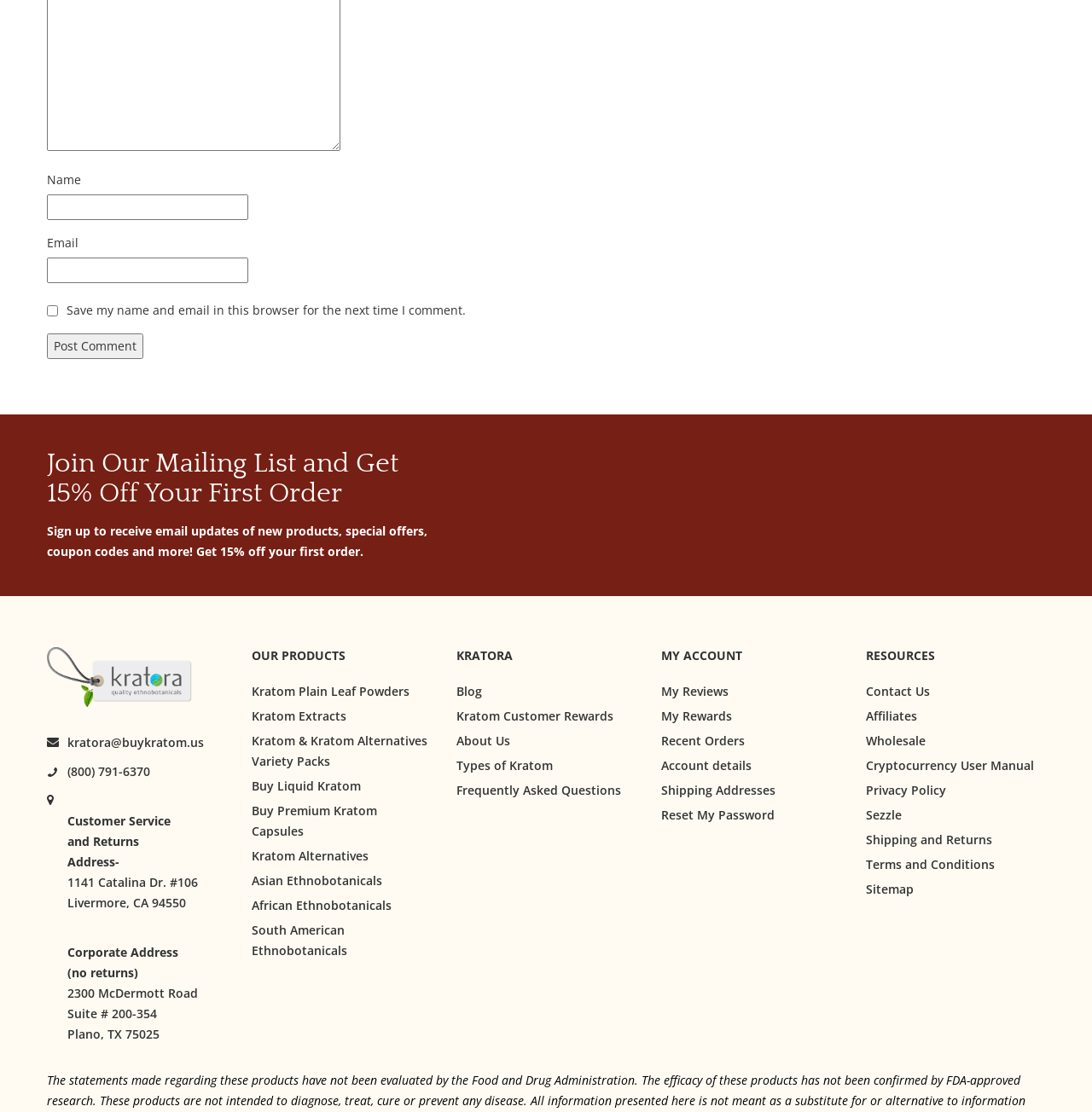What is the discount offered for the first order?
Based on the image, answer the question with as much detail as possible.

The heading 'Join Our Mailing List and Get 15% Off Your First Order' suggests that new customers can receive a 15% discount on their first order if they sign up for the mailing list.